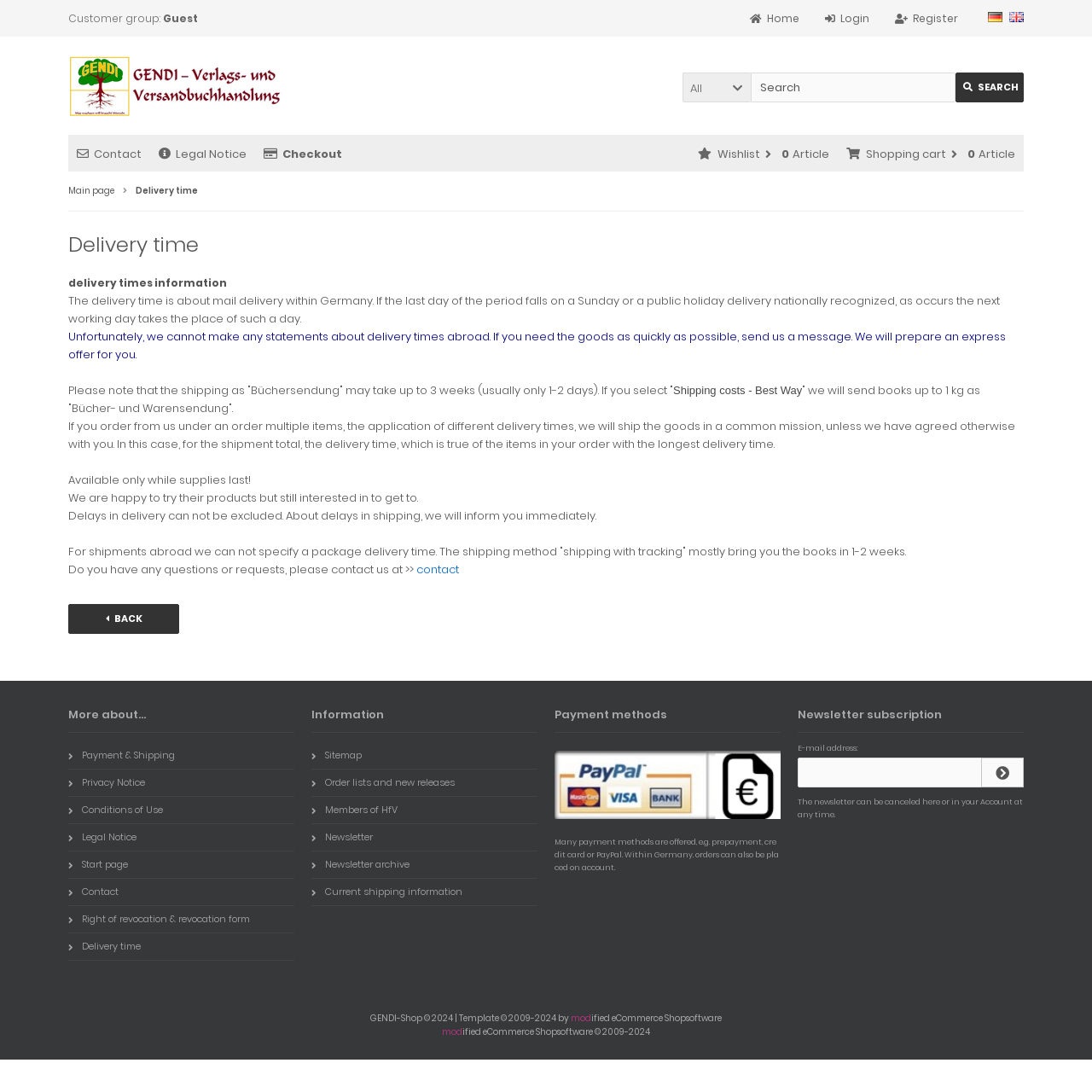Find the bounding box coordinates for the area that must be clicked to perform this action: "Click on 'Our Services'".

None